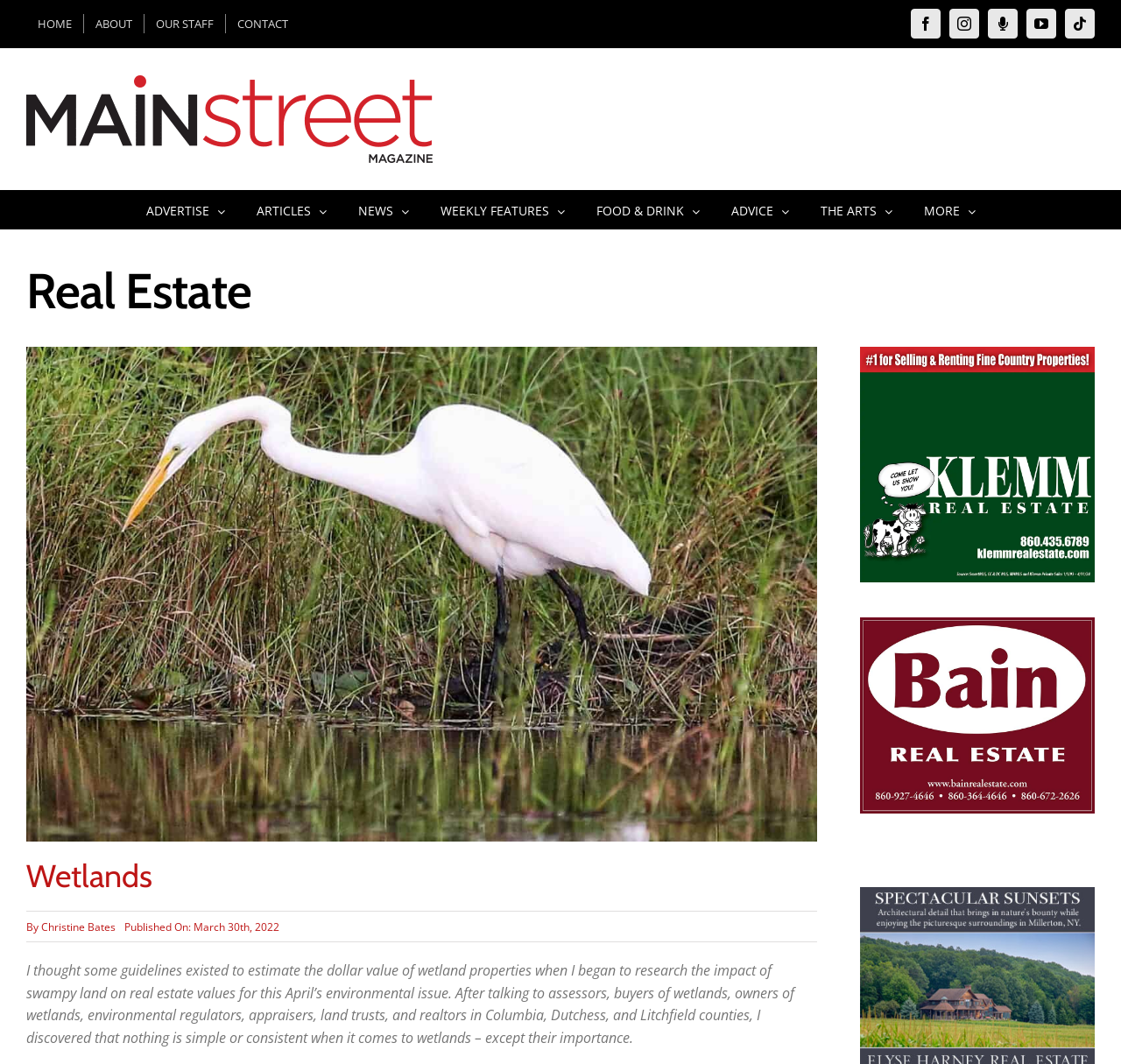How many social media links are there?
Based on the screenshot, provide your answer in one word or phrase.

5